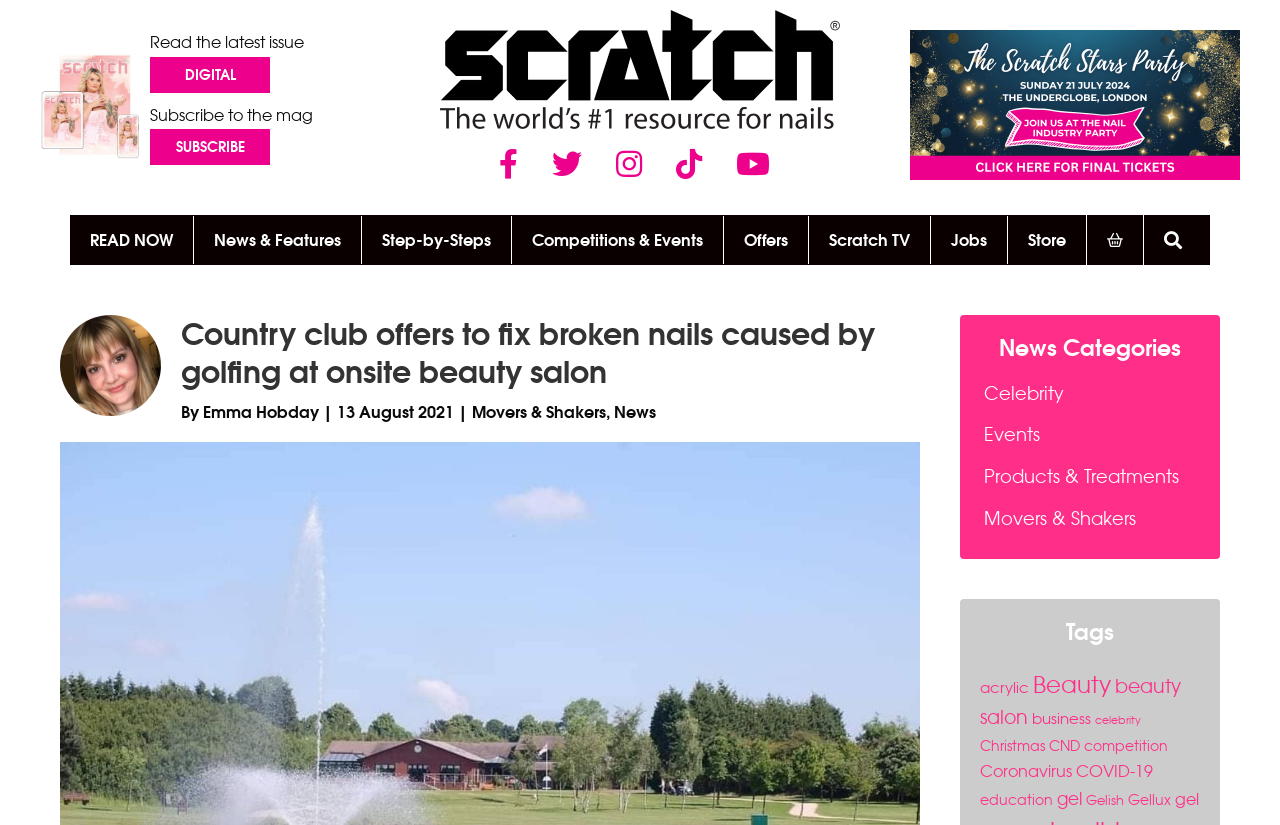What is the main topic of this article?
From the details in the image, provide a complete and detailed answer to the question.

The article's heading is 'Country club offers to fix broken nails caused by golfing at onsite beauty salon', which suggests that the main topic is about a beauty salon being installed at a golf club.